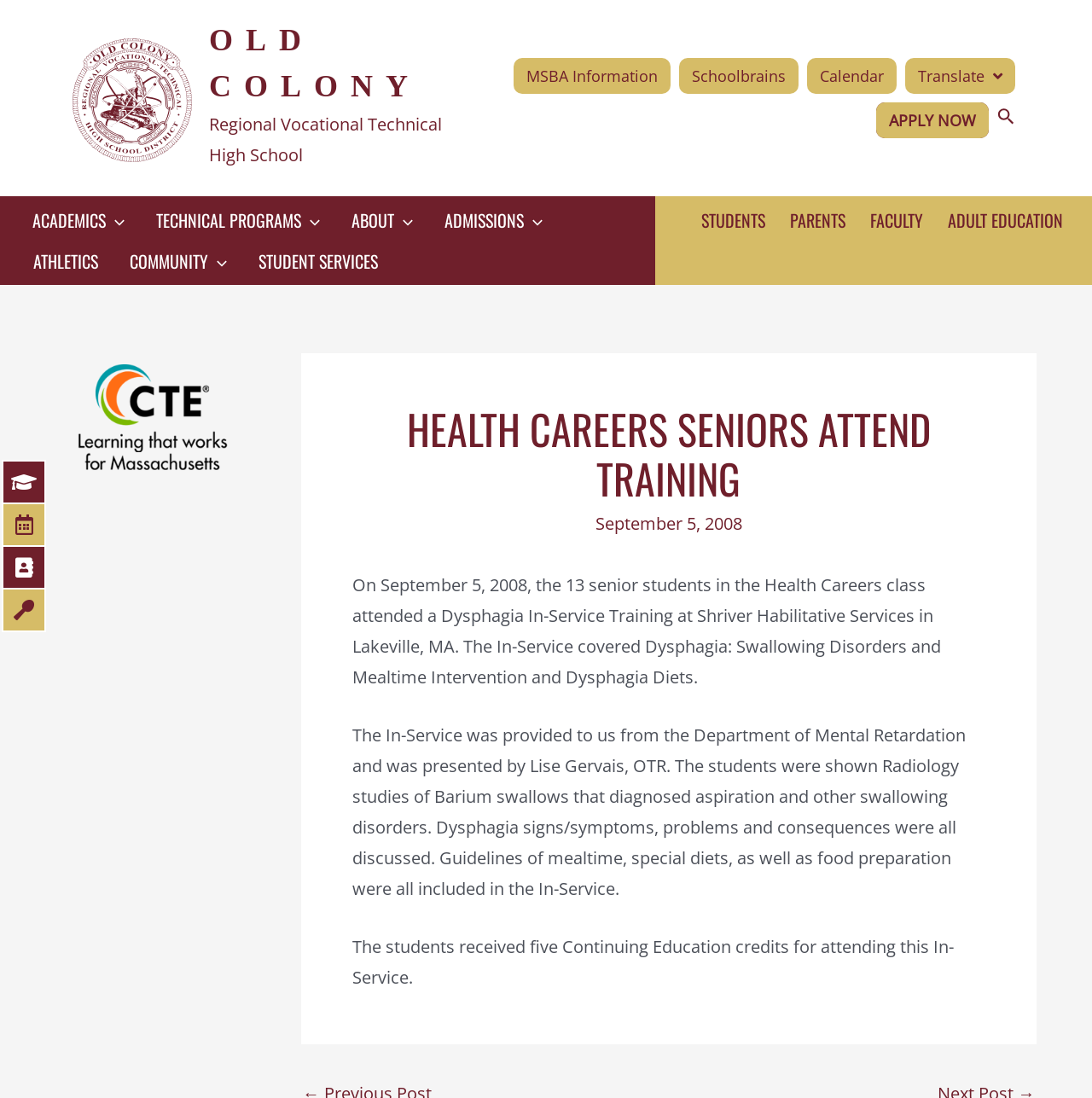Please specify the coordinates of the bounding box for the element that should be clicked to carry out this instruction: "View academics menu". The coordinates must be four float numbers between 0 and 1, formatted as [left, top, right, bottom].

[0.016, 0.182, 0.128, 0.219]